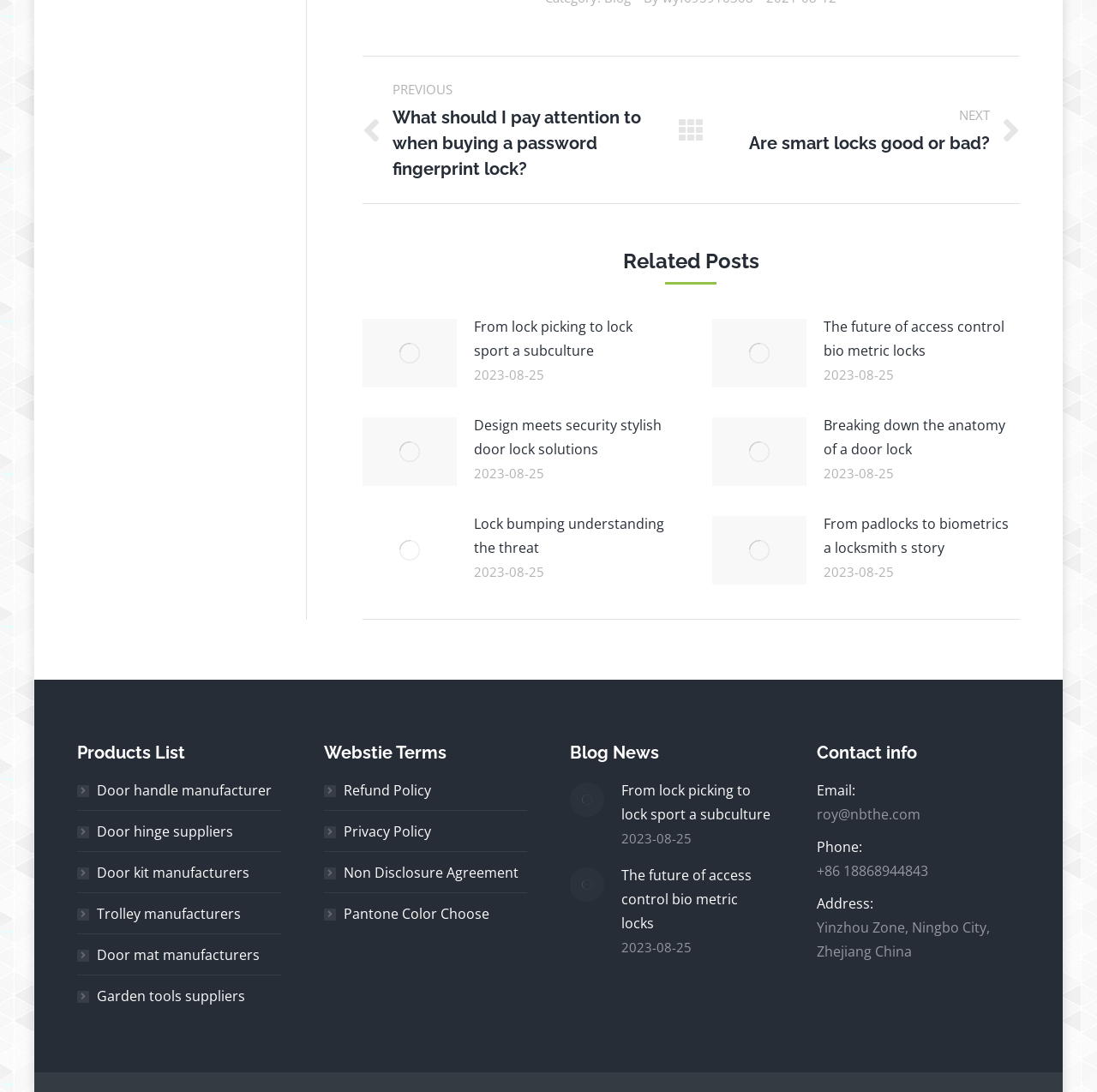What is the location of the address provided in the 'Contact info' section?
We need a detailed and exhaustive answer to the question. Please elaborate.

In the 'Contact info' section, I found the address 'Yinzhou Zone, Ningbo City, Zhejiang China' with bounding box coordinates [0.744, 0.841, 0.902, 0.88]. This is the location of the address provided for contact purposes.